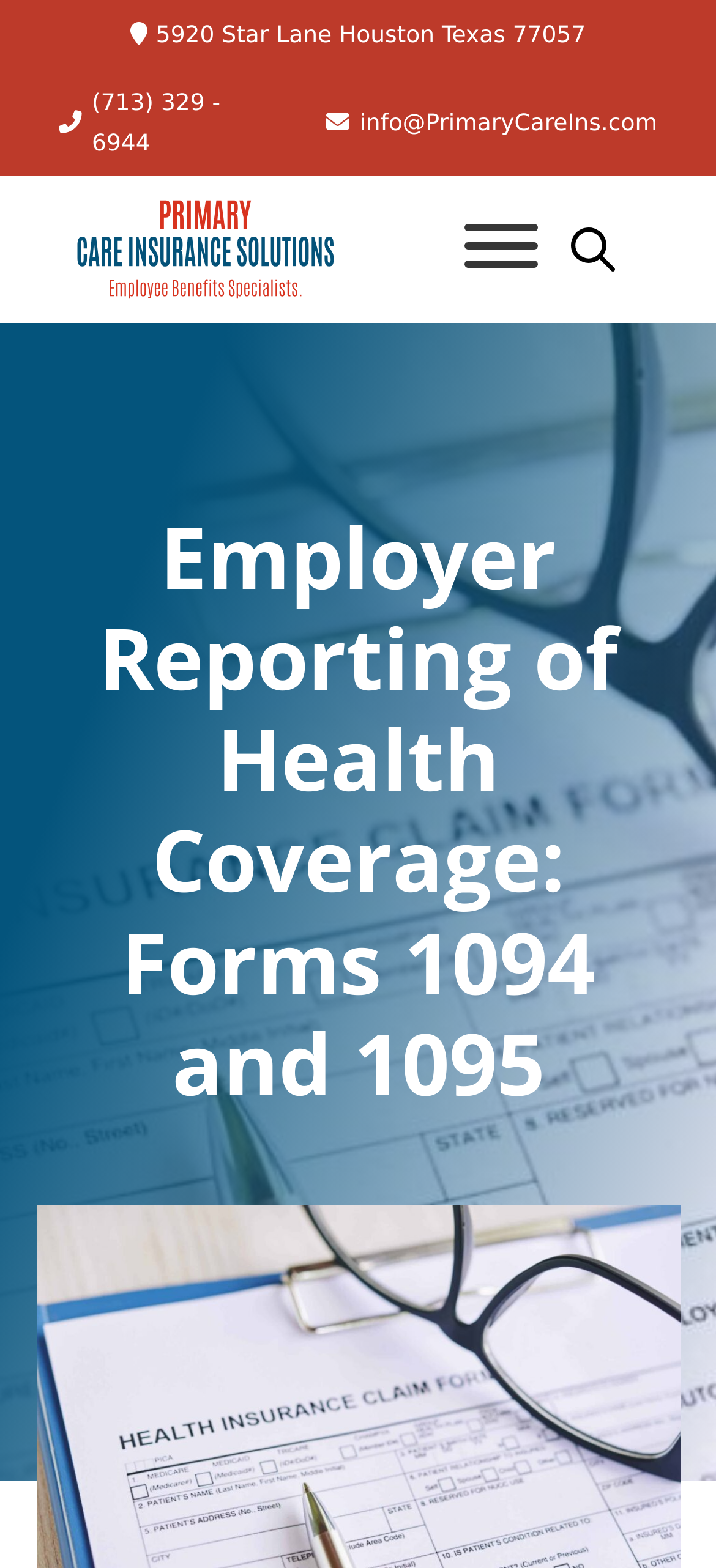Describe every aspect of the webpage comprehensively.

The webpage appears to be a blog or article page from Primary Care Insurance Solutions. At the top left, there is a logo of Primary Care Ins, accompanied by a link to the company's name. Below the logo, there are two links, one displaying the company's address, "5920 Star Lane Houston Texas 77057", and another displaying the phone number, "(713) 329 - 6944". To the right of these links, there is an email address, "info@PrimaryCareIns.com".

In the top right corner, there are two buttons, "Open" and "Toggle search", with the latter having a small icon. Below these buttons, there is a prominent heading that spans almost the entire width of the page, reading "Employer Reporting of Health Coverage: Forms 1094 and 1095". This heading is likely the title of the article or blog post.

The content of the webpage is likely related to the Affordable Care Act and employer reporting of health coverage, as hinted by the meta description and the heading.